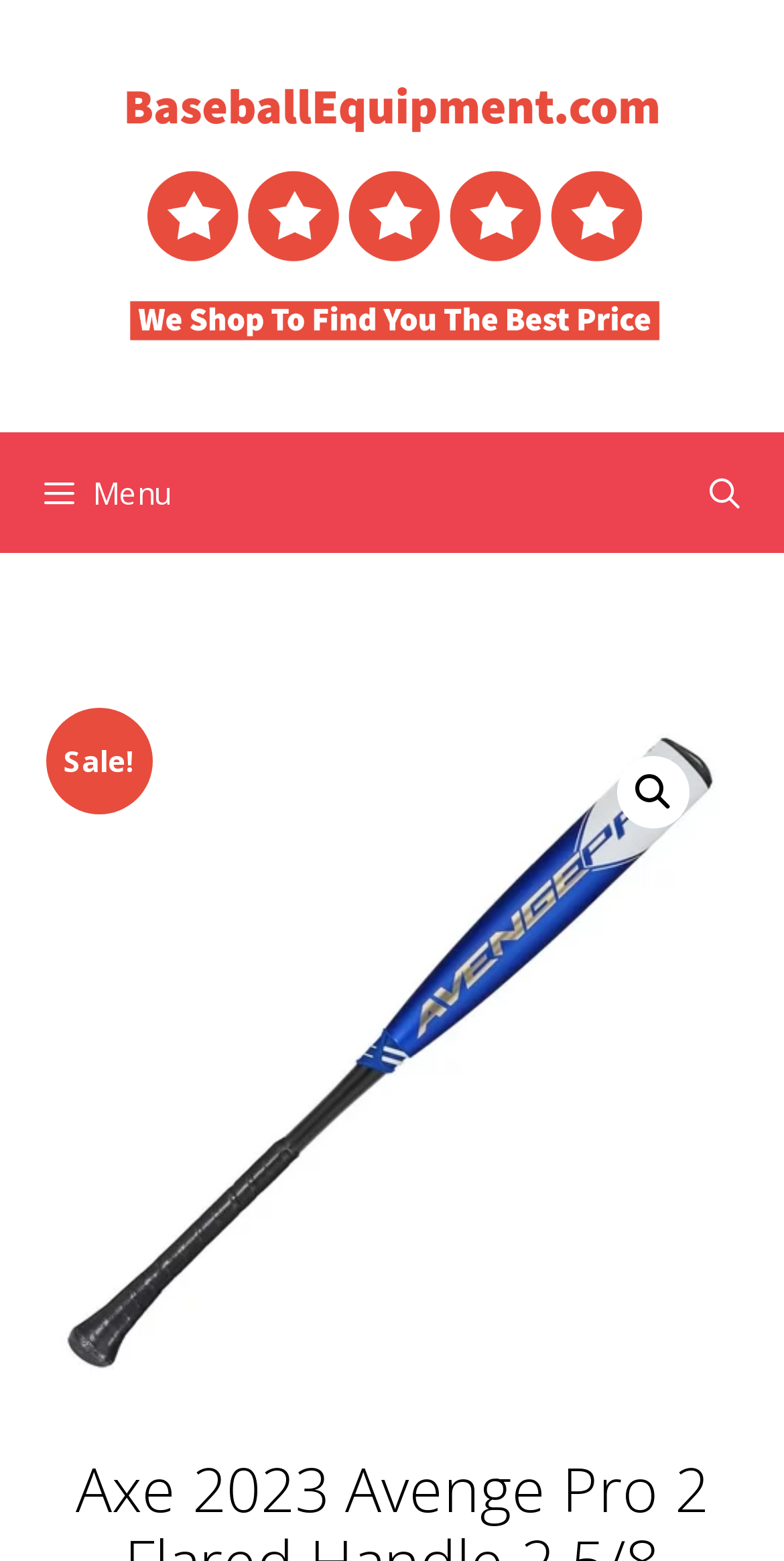Identify the bounding box for the described UI element. Provide the coordinates in (top-left x, top-left y, bottom-right x, bottom-right y) format with values ranging from 0 to 1: alt="BaseballEquipment.com"

[0.154, 0.121, 0.846, 0.151]